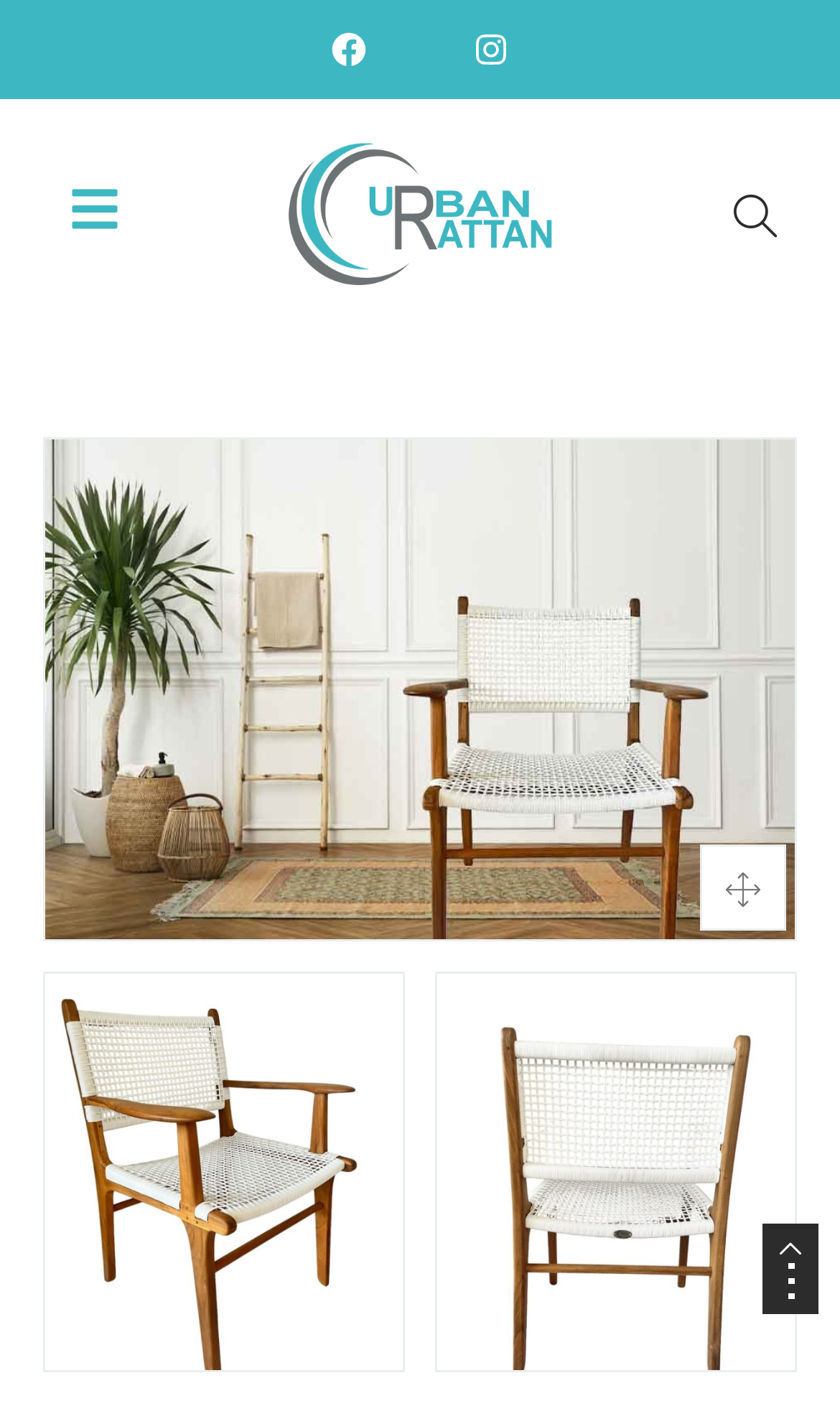What is the shape of the figure element?
Answer the question based on the image using a single word or a brief phrase.

Rectangle